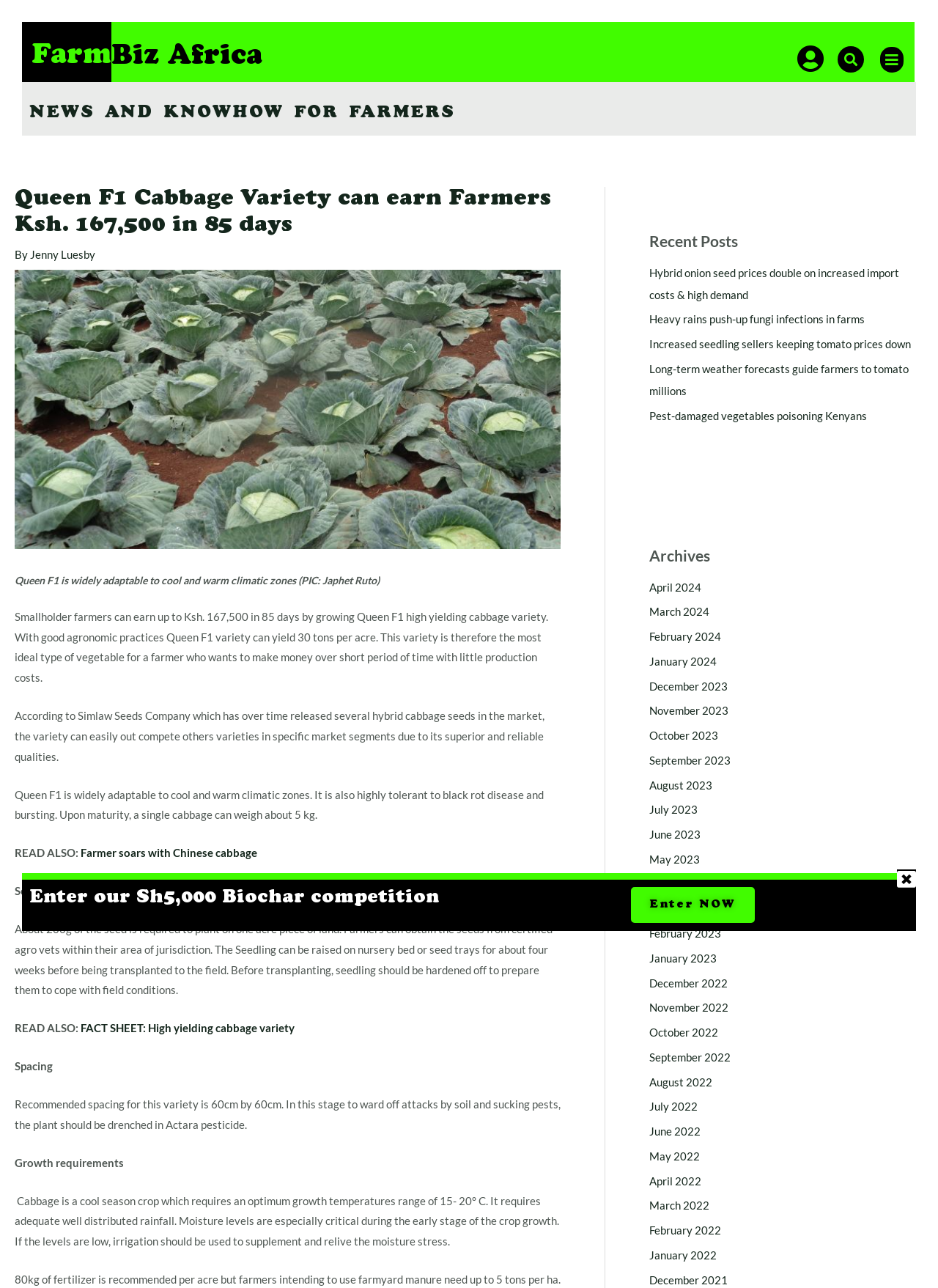Predict the bounding box for the UI component with the following description: "November 2023".

[0.692, 0.547, 0.777, 0.557]